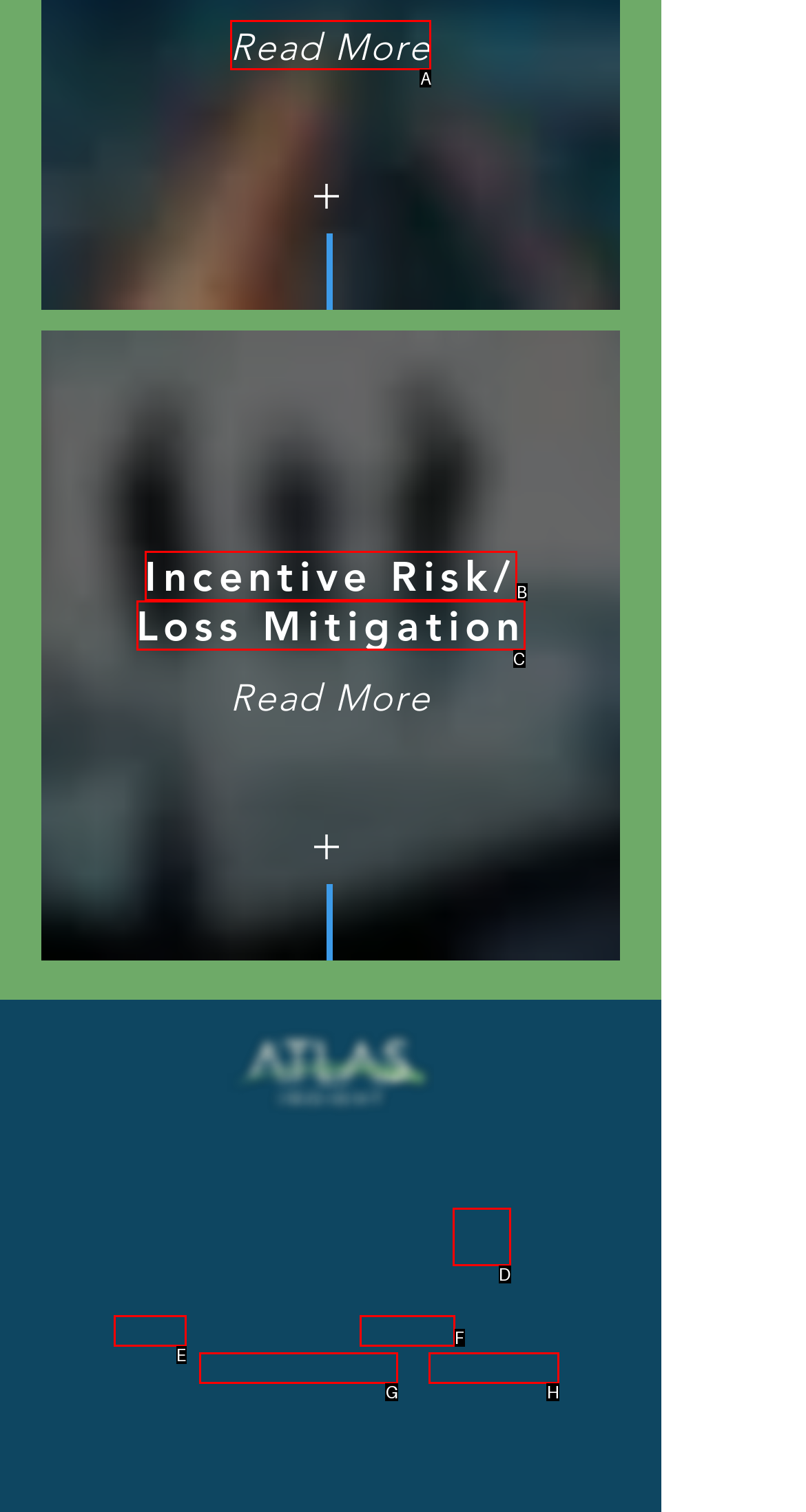Using the provided description: News & Updates, select the HTML element that corresponds to it. Indicate your choice with the option's letter.

G